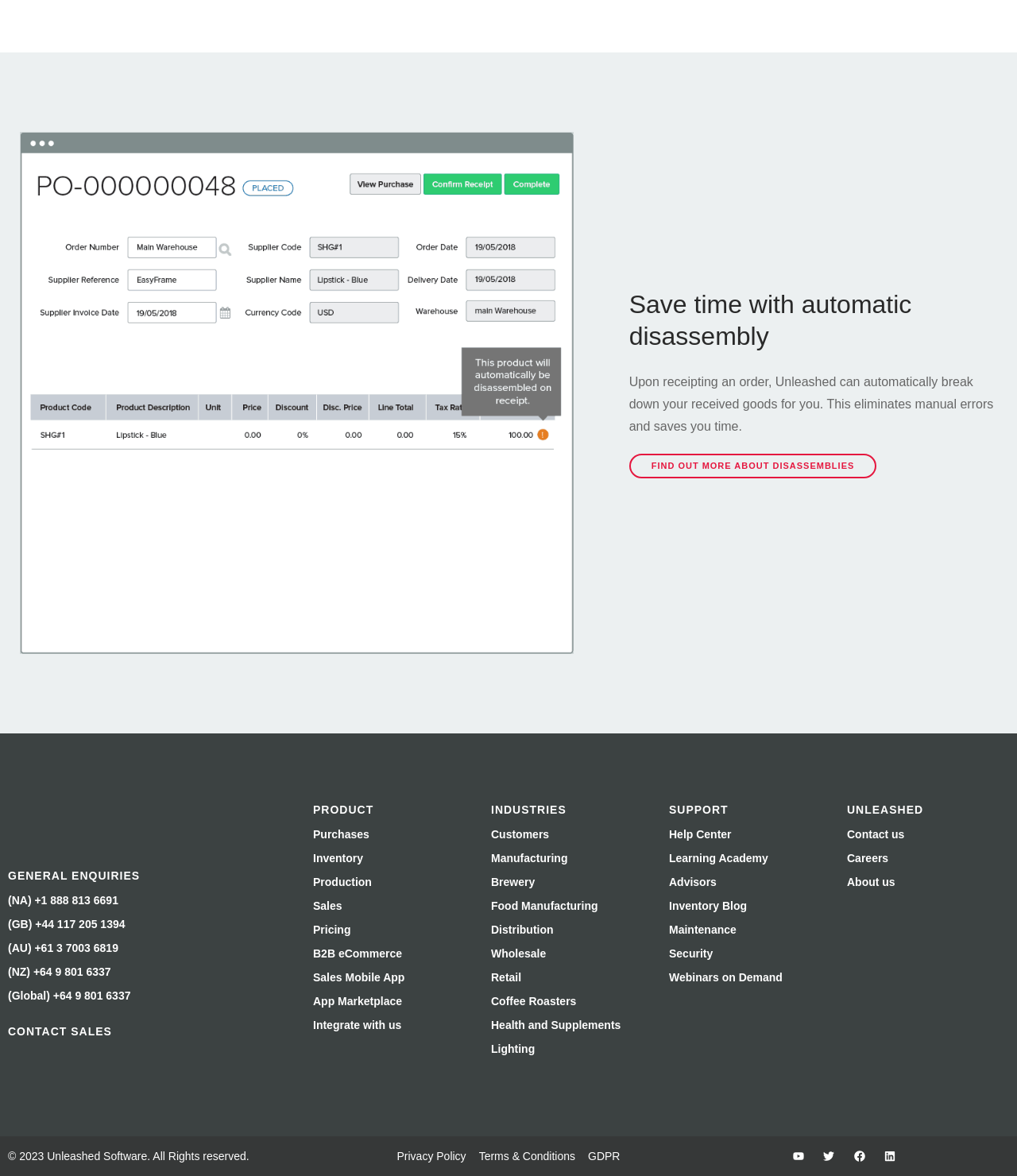Please identify the bounding box coordinates of the area that needs to be clicked to fulfill the following instruction: "Learn more about disassembles."

[0.618, 0.386, 0.862, 0.407]